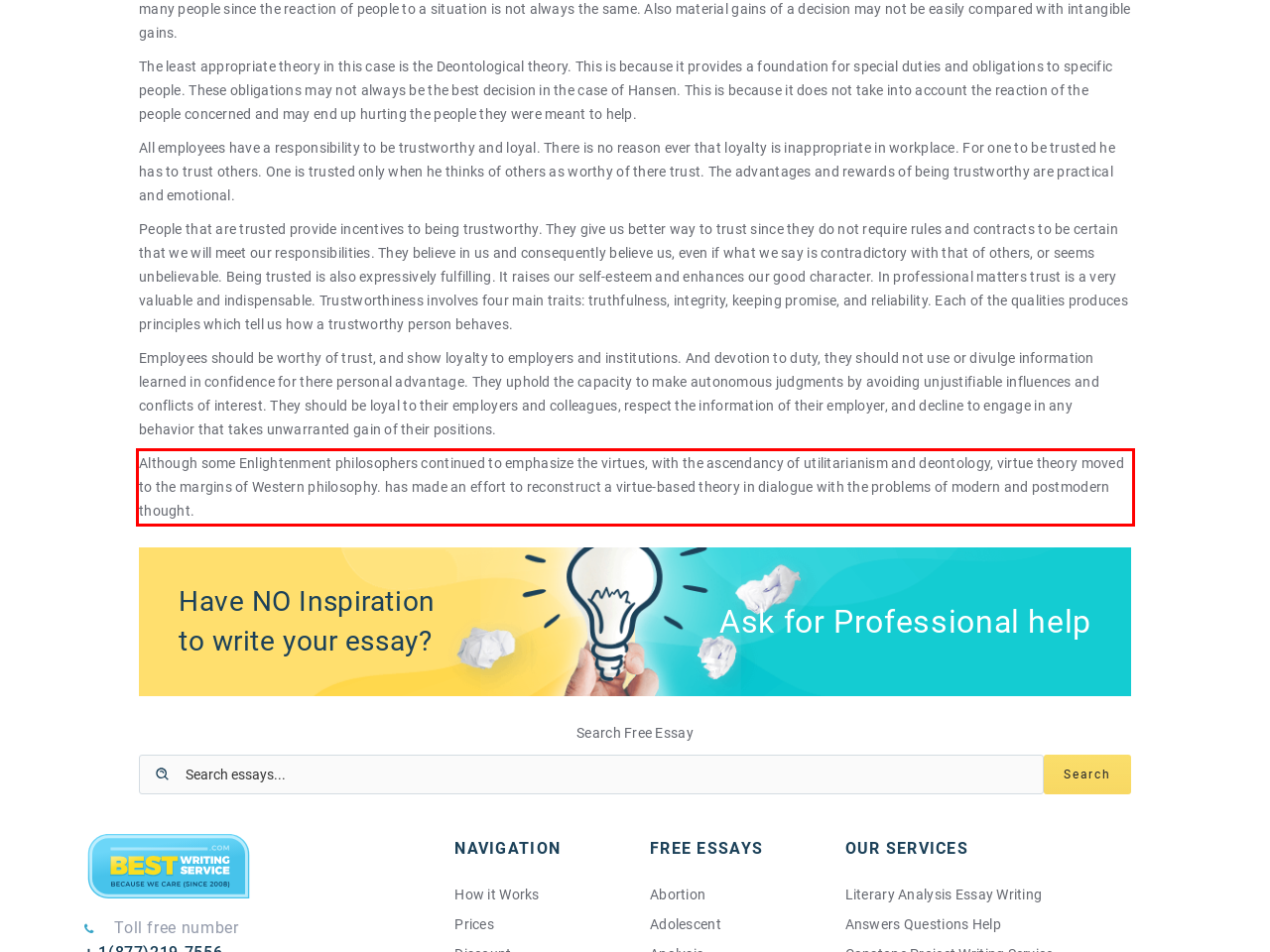Identify and transcribe the text content enclosed by the red bounding box in the given screenshot.

Although some Enlightenment philosophers continued to emphasize the virtues, with the ascendancy of utilitarianism and deontology, virtue theory moved to the margins of Western philosophy. has made an effort to reconstruct a virtue-based theory in dialogue with the problems of modern and postmodern thought.